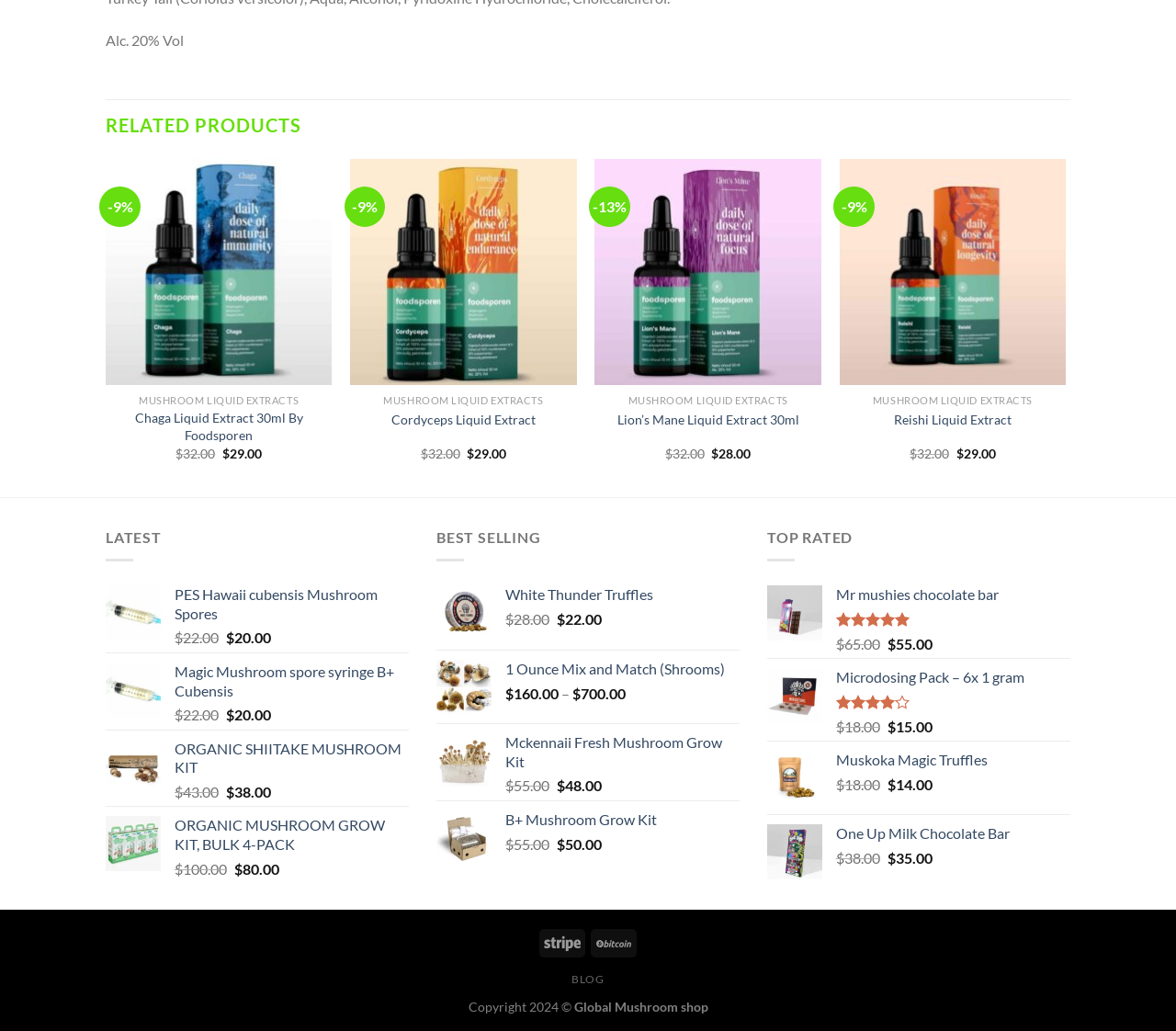Pinpoint the bounding box coordinates of the element to be clicked to execute the instruction: "Go to previous page".

[0.079, 0.152, 0.102, 0.48]